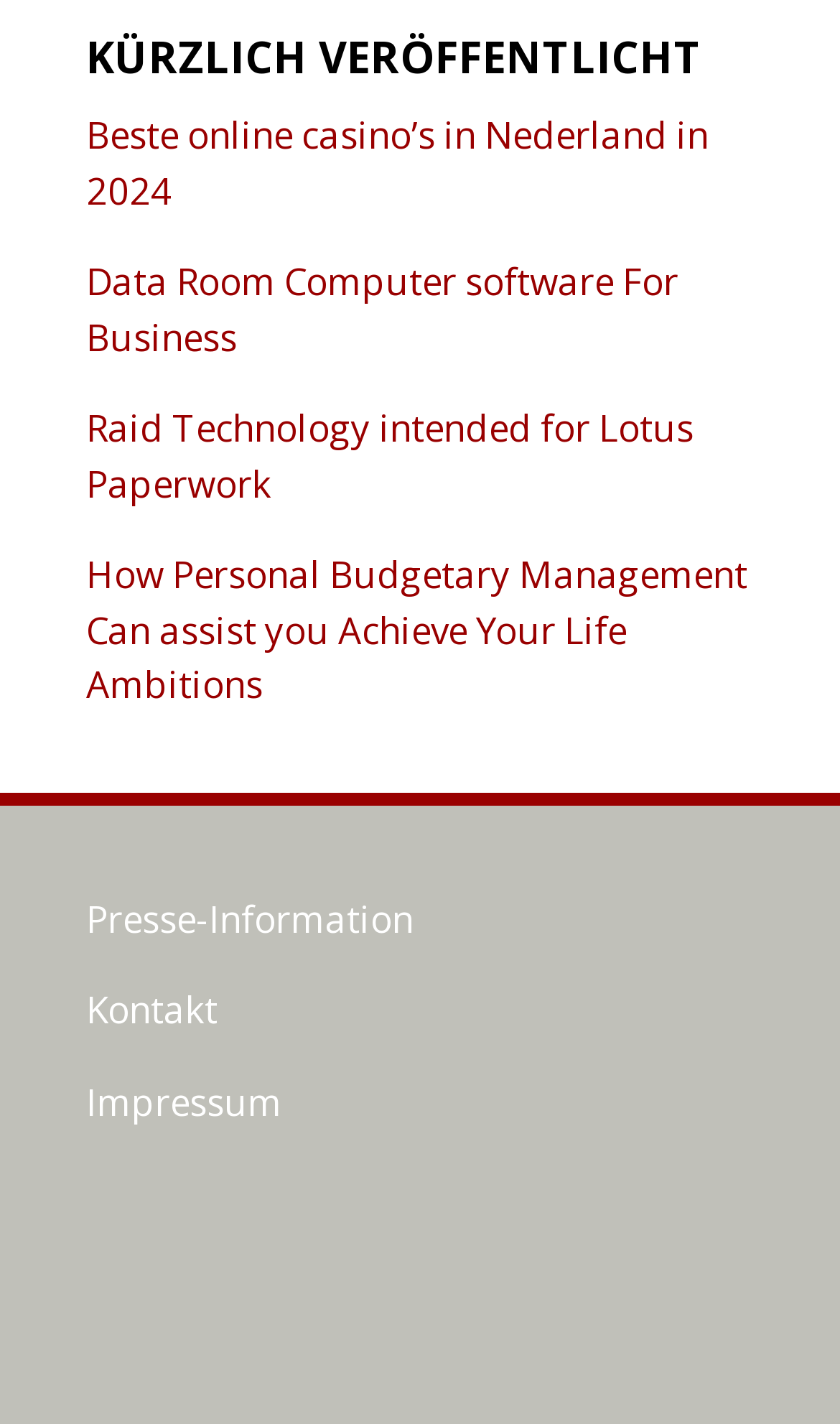Please find the bounding box for the UI element described by: "Kontakt".

[0.103, 0.691, 0.259, 0.726]